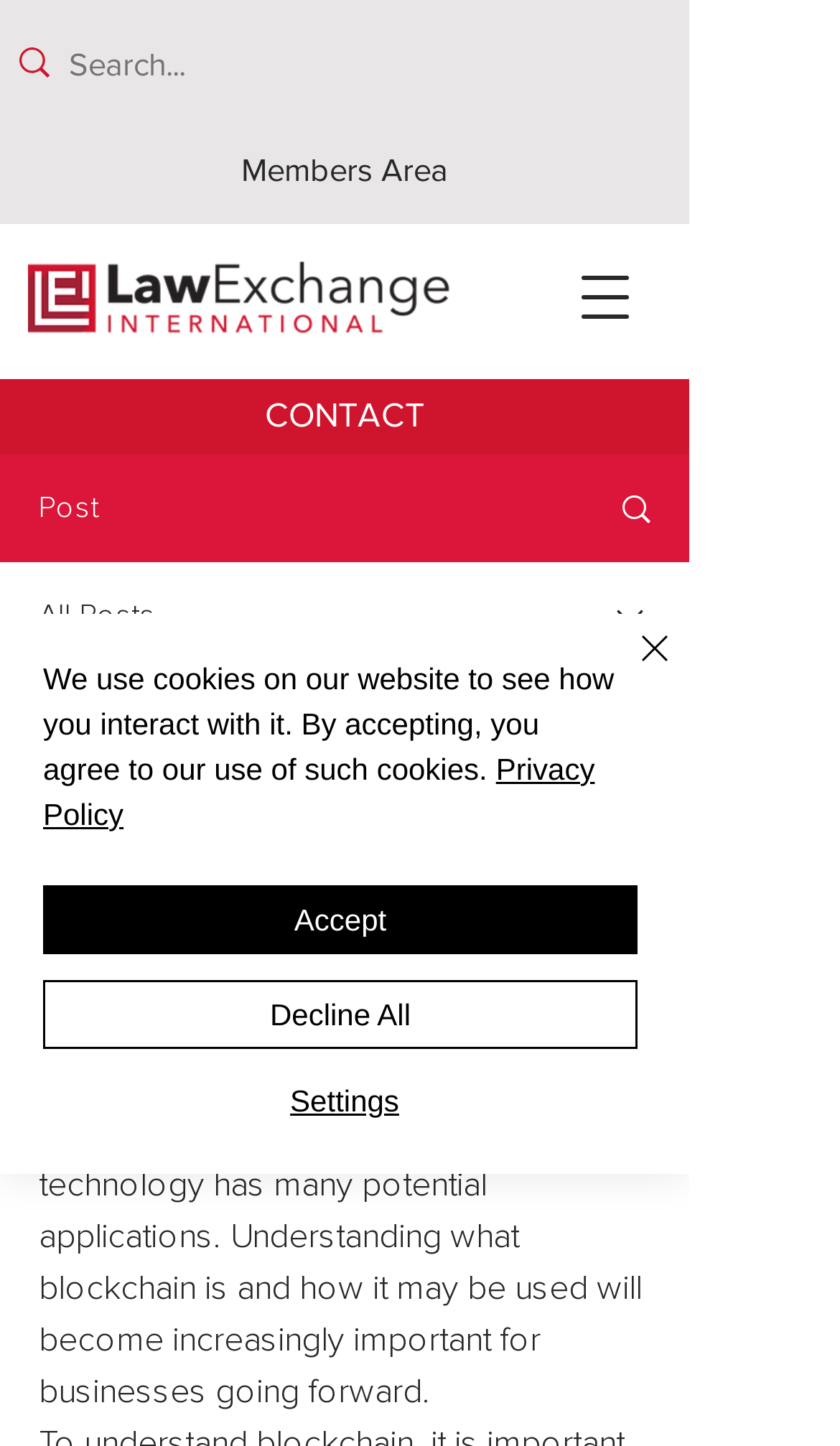Respond to the question below with a single word or phrase:
What is the purpose of the 'More actions' button?

To show more actions